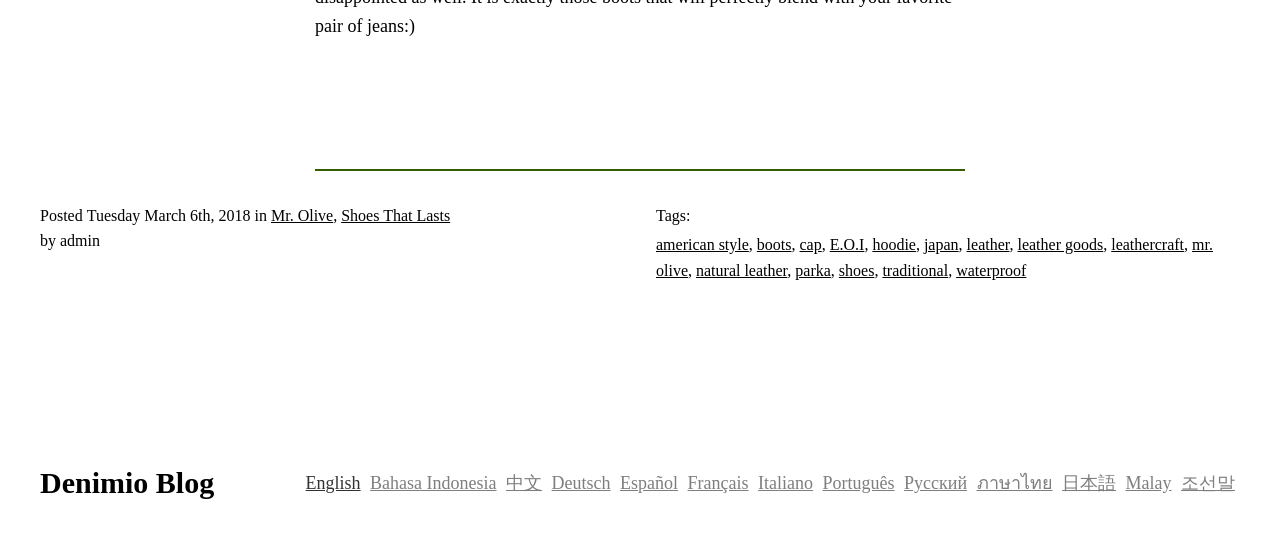Identify the bounding box coordinates necessary to click and complete the given instruction: "Click on the 'Mr. Olive' link".

[0.212, 0.377, 0.26, 0.408]